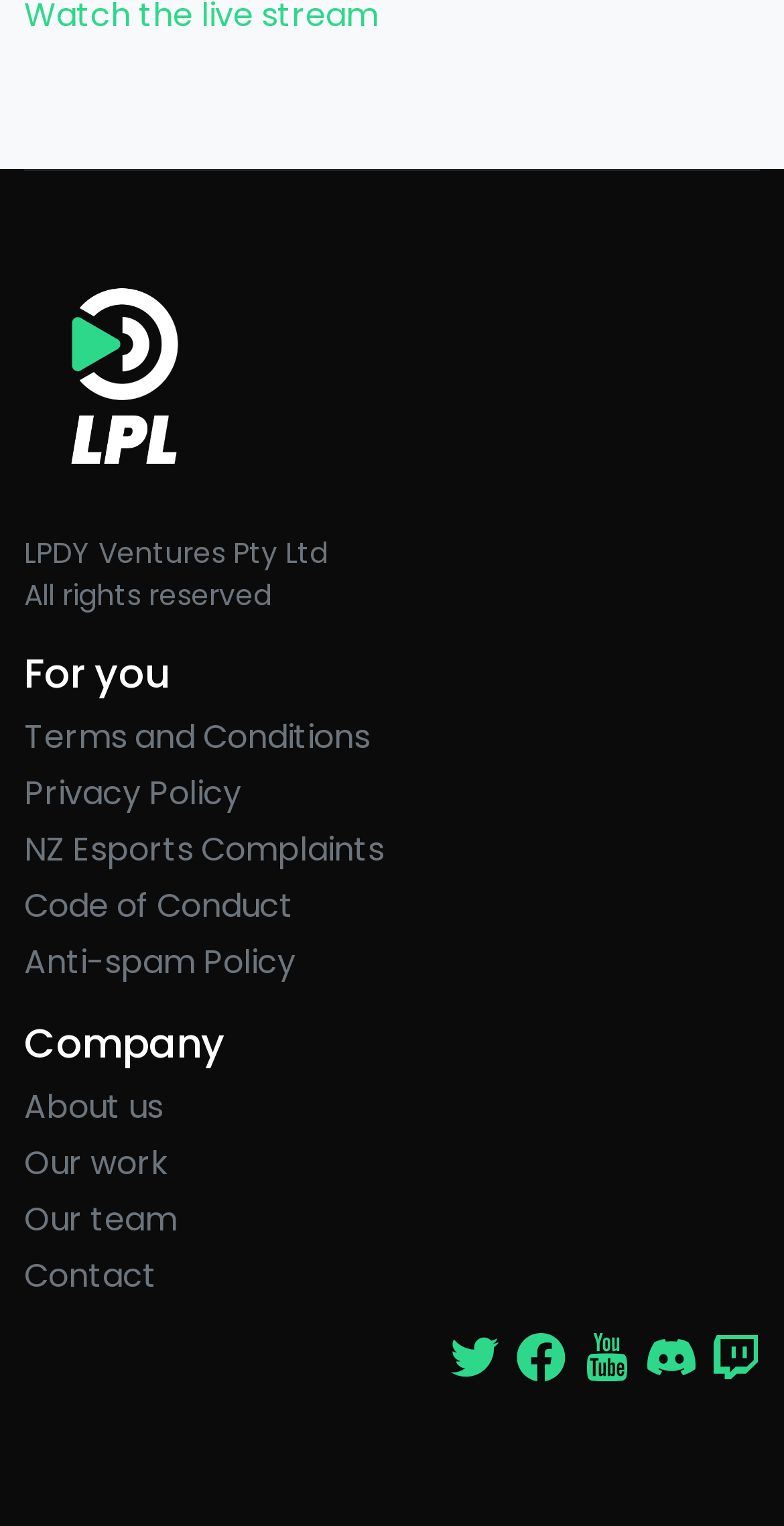Kindly determine the bounding box coordinates of the area that needs to be clicked to fulfill this instruction: "View terms and conditions".

[0.031, 0.467, 0.472, 0.497]